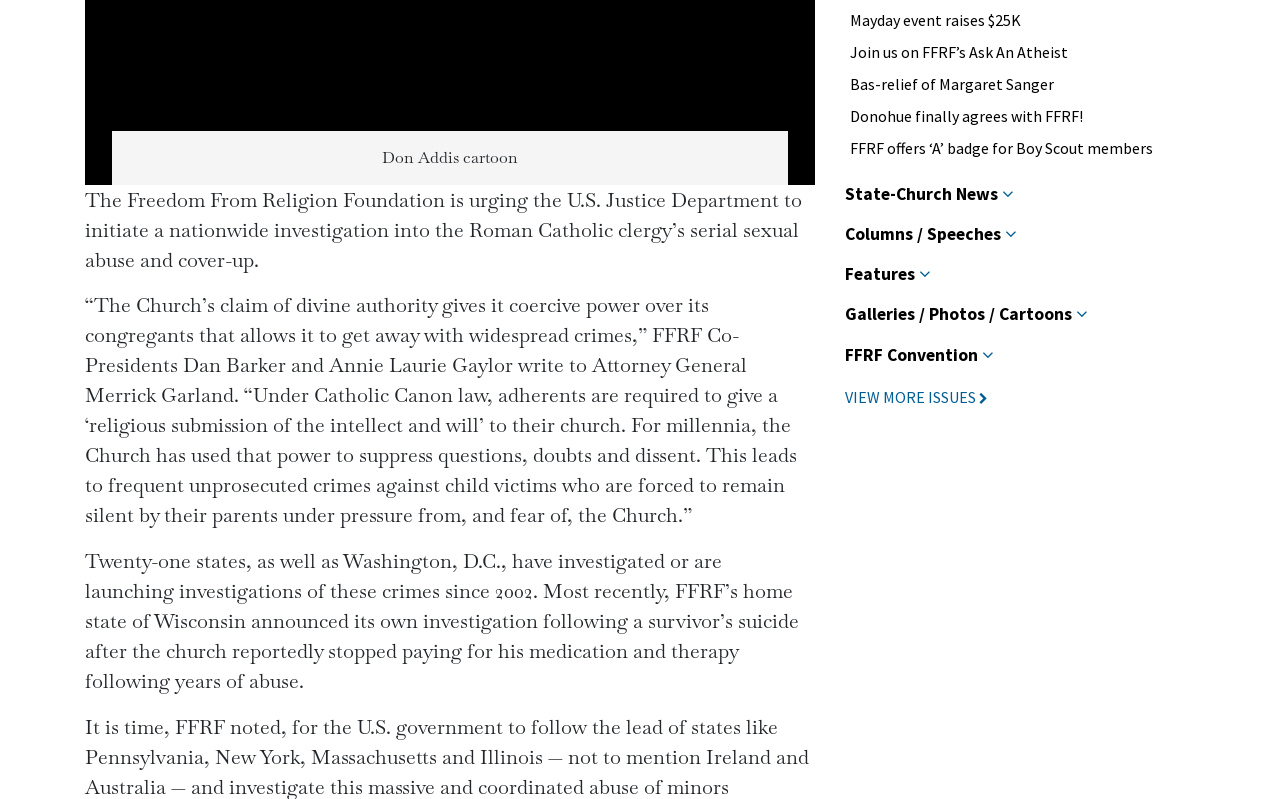Give the bounding box coordinates for the element described by: "Columns / Speeches".

[0.66, 0.268, 0.794, 0.32]